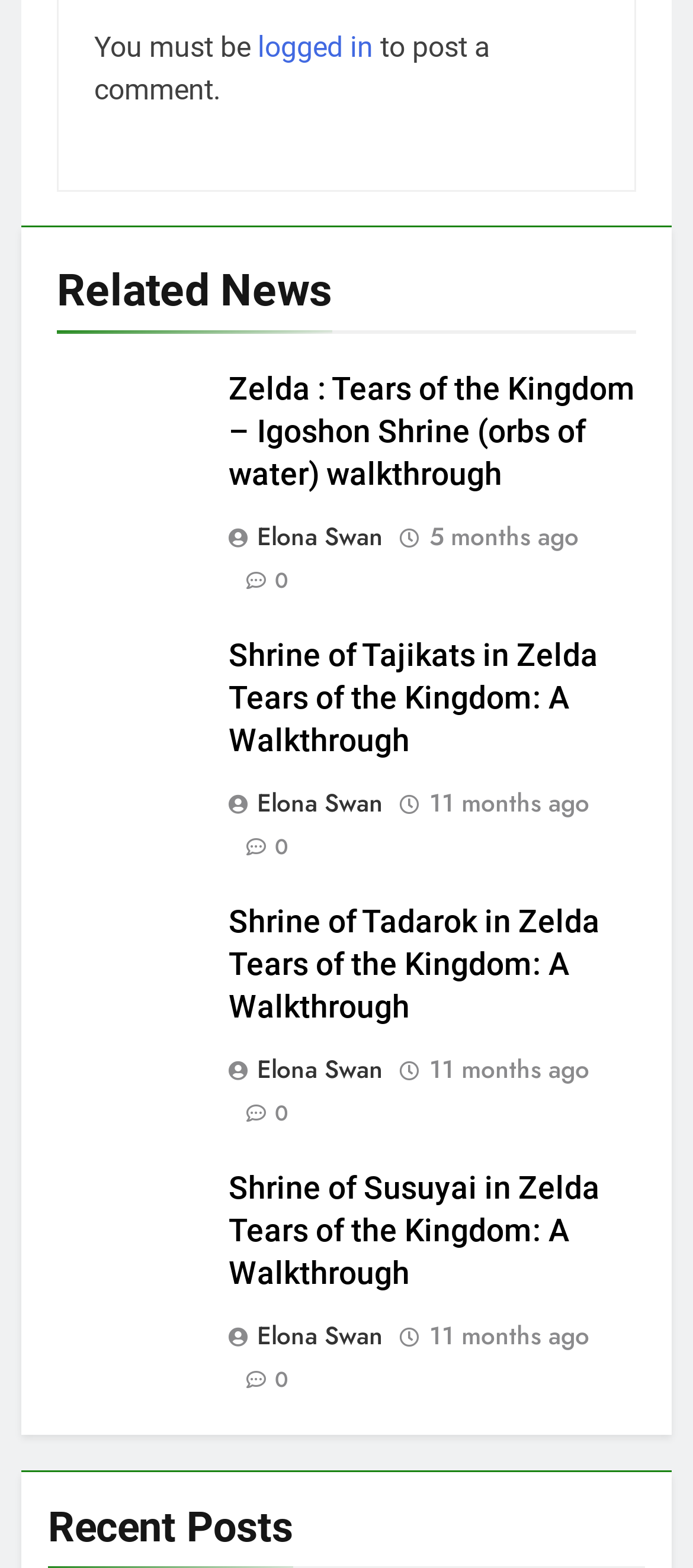How many articles are on this webpage?
Using the image as a reference, give a one-word or short phrase answer.

4